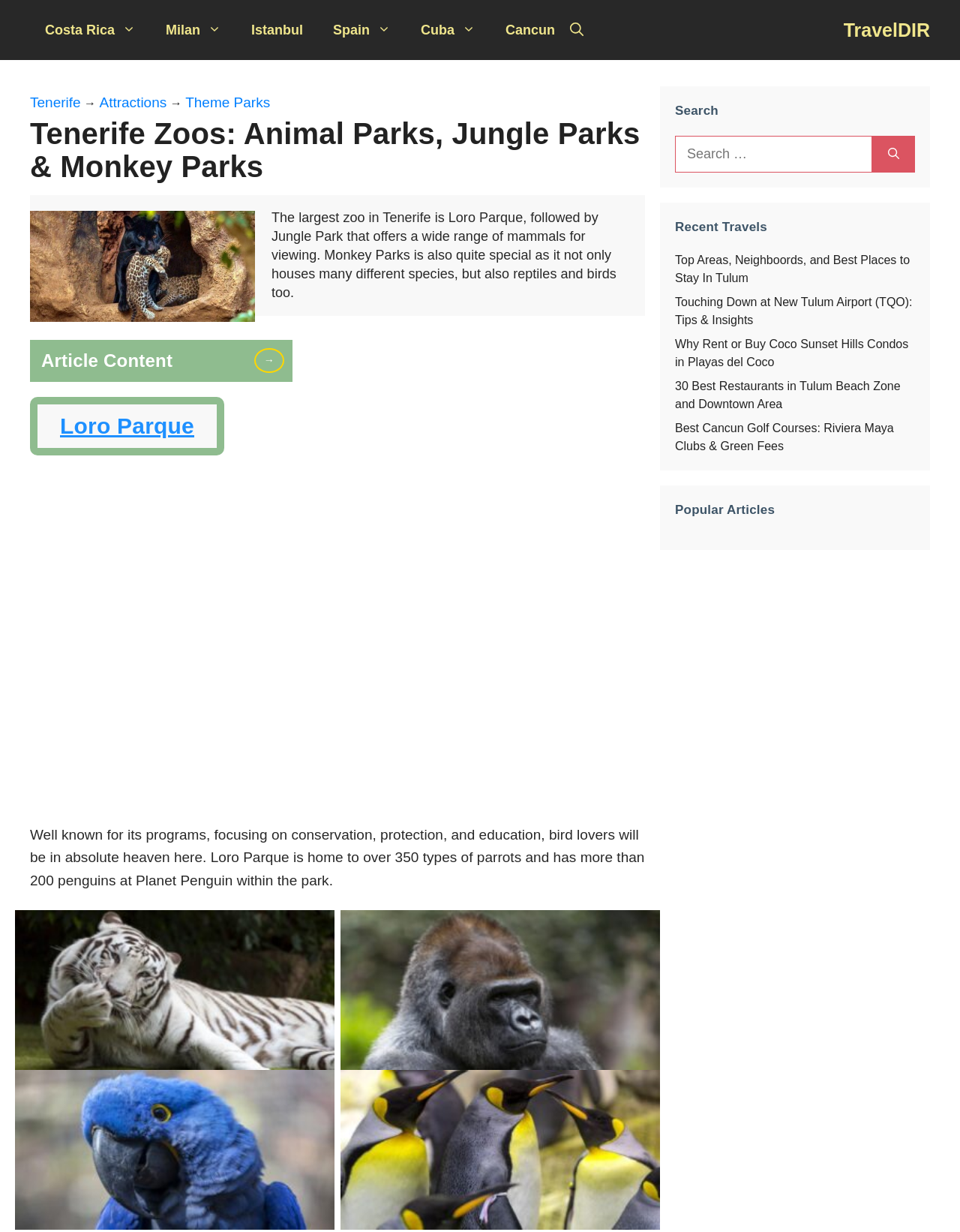Determine the bounding box coordinates of the clickable region to follow the instruction: "Click on the link to Loro Parque".

[0.062, 0.335, 0.202, 0.355]